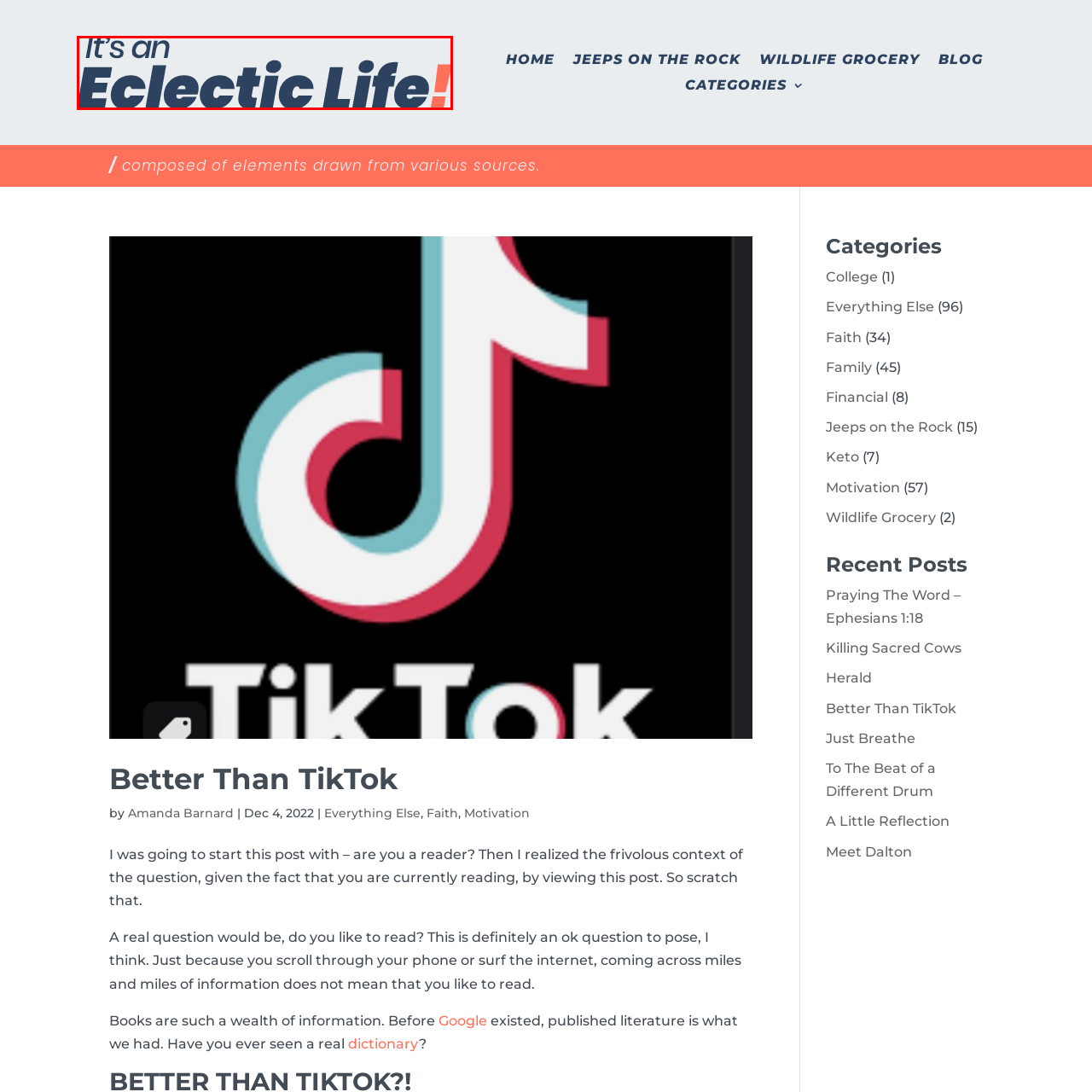Look at the area highlighted in the red box, What kind of atmosphere does the layout suggest? Please provide an answer in a single word or phrase.

Lively